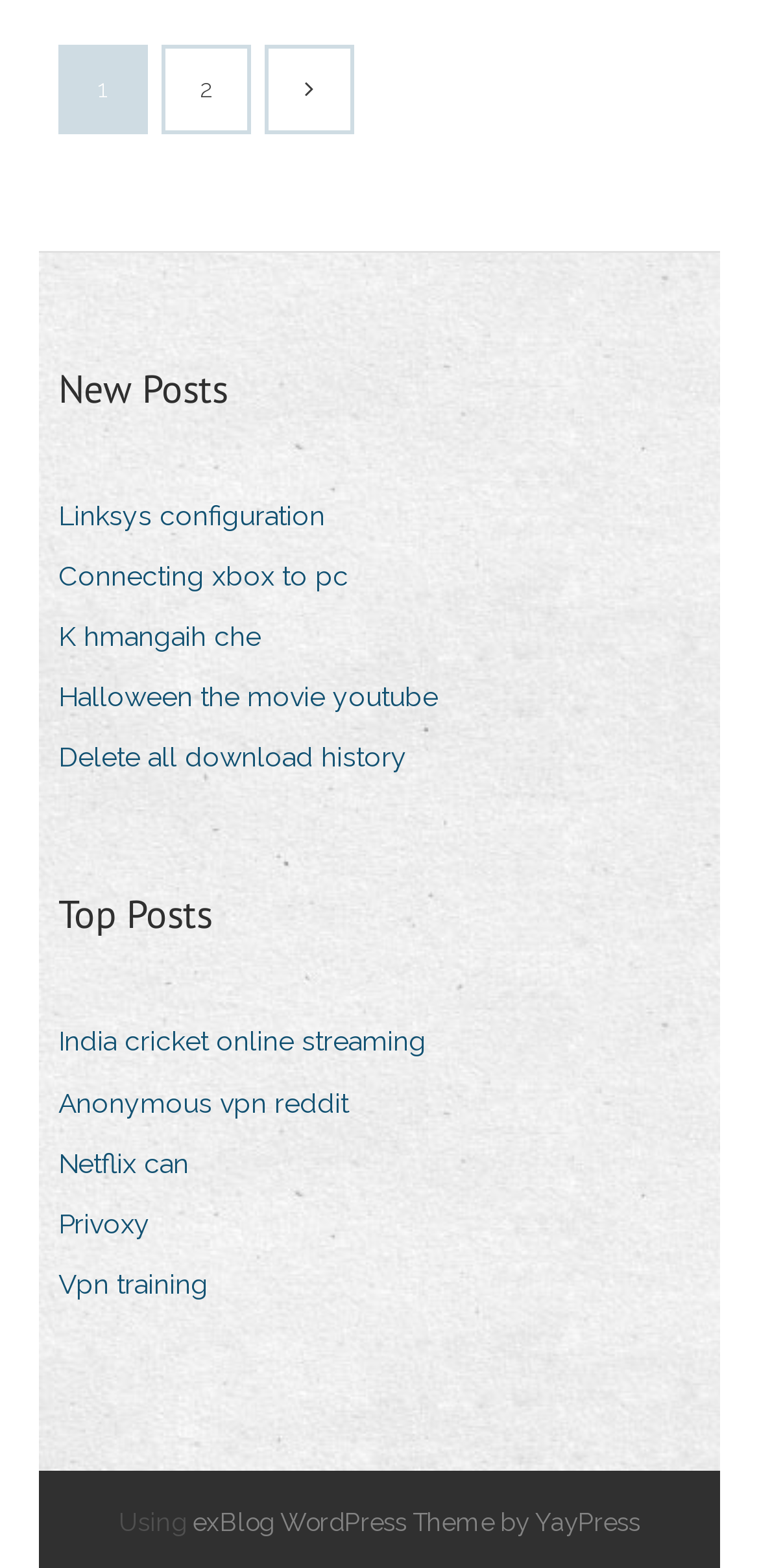Respond to the following query with just one word or a short phrase: 
What is the text above the 'New Posts' heading?

1